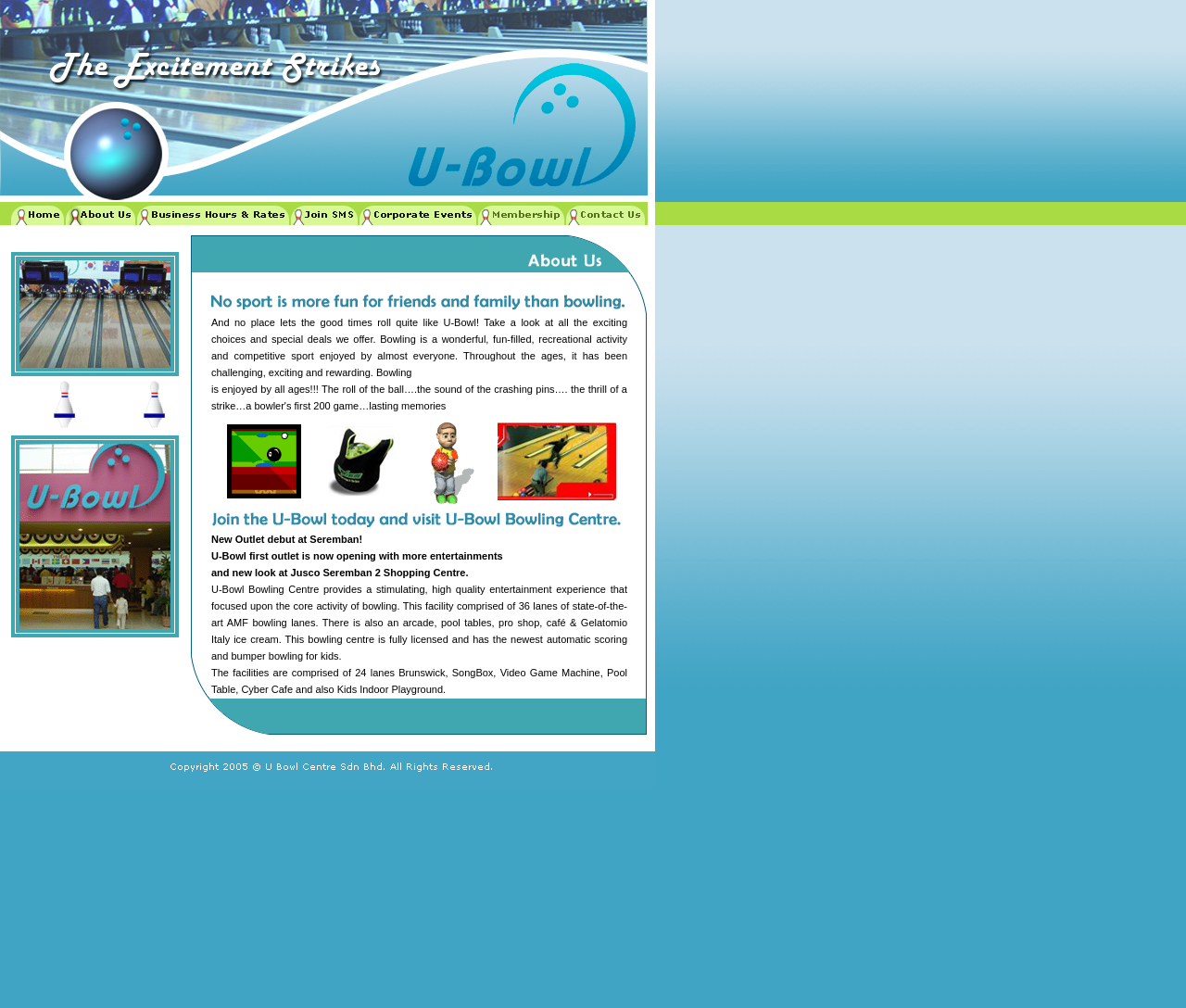Create an in-depth description of the webpage, covering main sections.

The webpage is about U Bowl Centre Sdn Bhd, a bowling center. At the top, there are three rows of images, each row containing a single image. Below these images, there is a section of text that describes the bowling center, highlighting its features and amenities, such as 36 lanes of state-of-the-art AMF bowling lanes, an arcade, pool tables, a pro shop, a café, and Gelatomio Italy ice cream. The text also mentions the center's newest automatic scoring and bumper bowling for kids.

To the right of this text, there is a table with multiple rows and columns, containing images and links. The images appear to be icons or logos, and the links likely lead to different sections of the website or external websites. The table is divided into several sections, each with its own set of images and links.

Below the text and table, there is another section of text that repeats the same information about the bowling center. This section is followed by another table with images and links, similar to the previous one.

Throughout the webpage, there are multiple images, links, and sections of text that provide information about U Bowl Centre Sdn Bhd and its offerings. The layout is organized into rows and columns, with clear divisions between different sections of content.